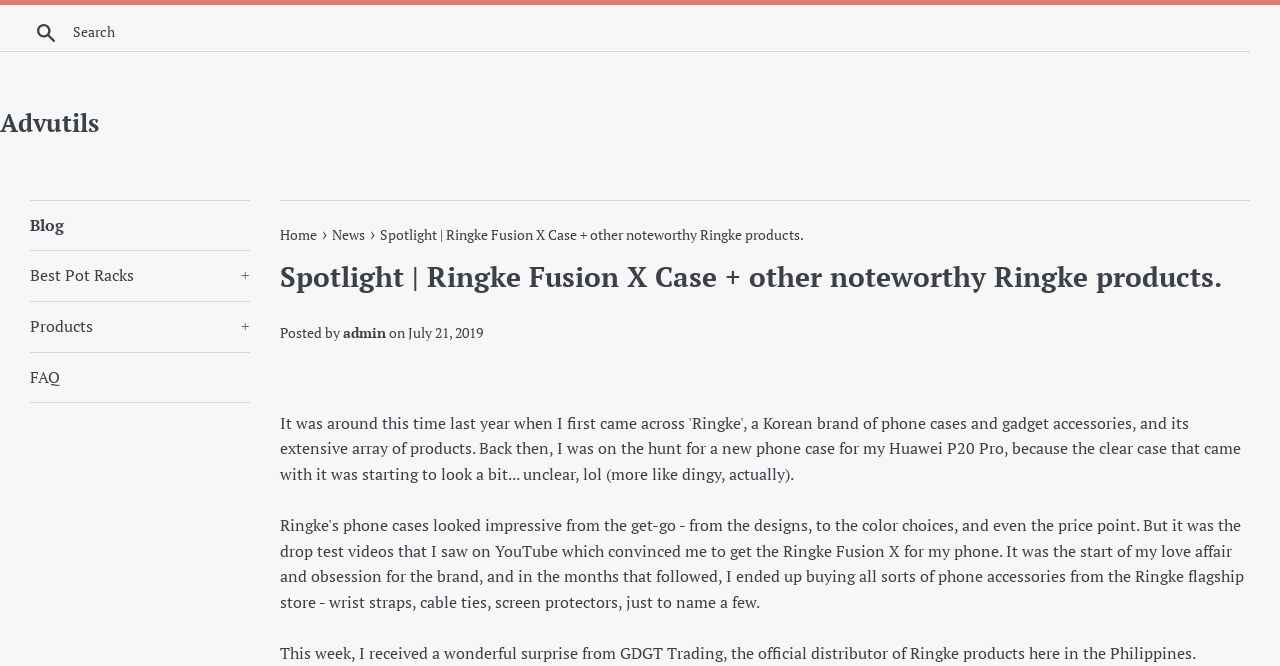Locate the bounding box coordinates of the clickable region necessary to complete the following instruction: "View blog posts". Provide the coordinates in the format of four float numbers between 0 and 1, i.e., [left, top, right, bottom].

[0.023, 0.301, 0.195, 0.376]